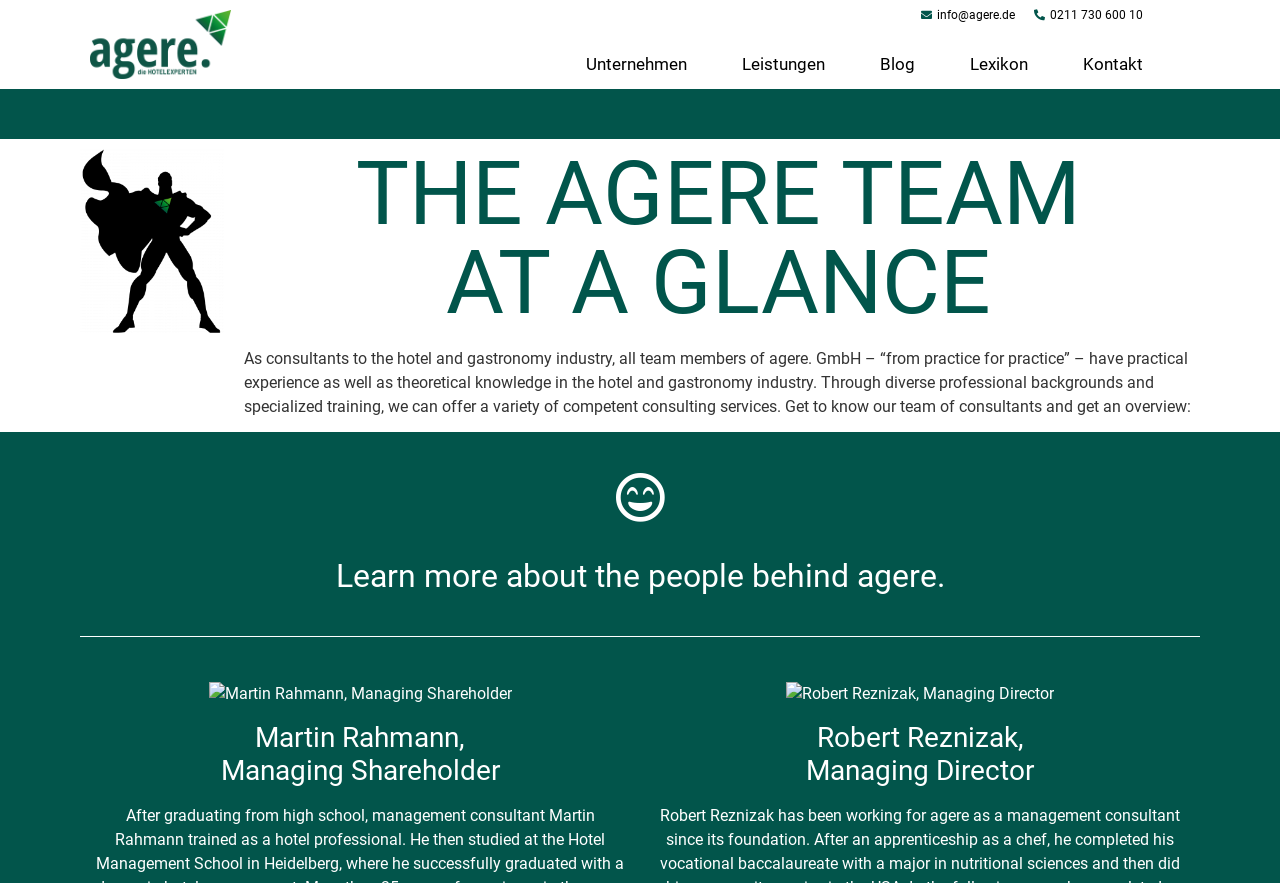Identify the bounding box coordinates for the element you need to click to achieve the following task: "Send an email to info@agere.de". Provide the bounding box coordinates as four float numbers between 0 and 1, in the form [left, top, right, bottom].

[0.717, 0.006, 0.793, 0.027]